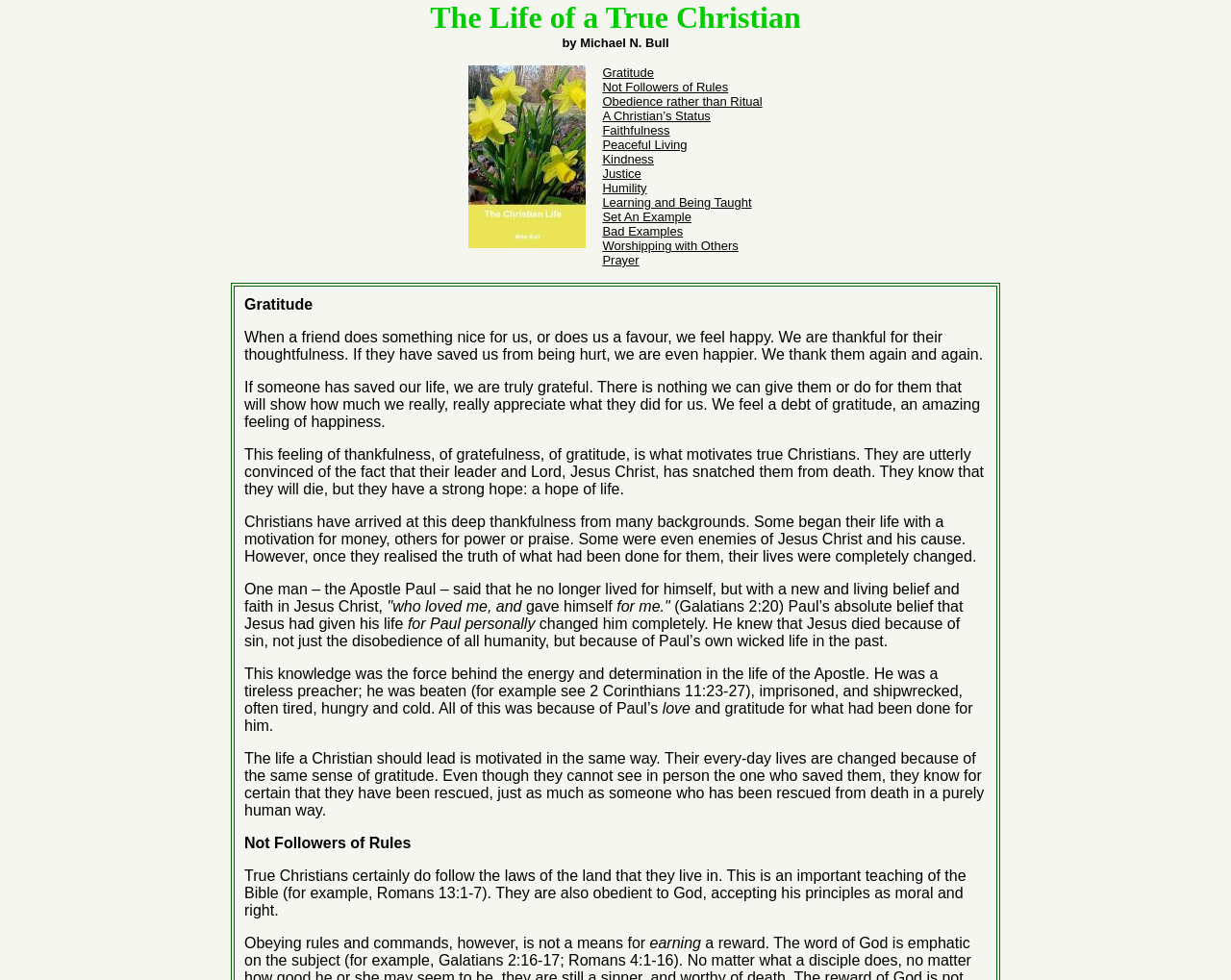What is the author of the article?
Answer the question with just one word or phrase using the image.

Michael N. Bull